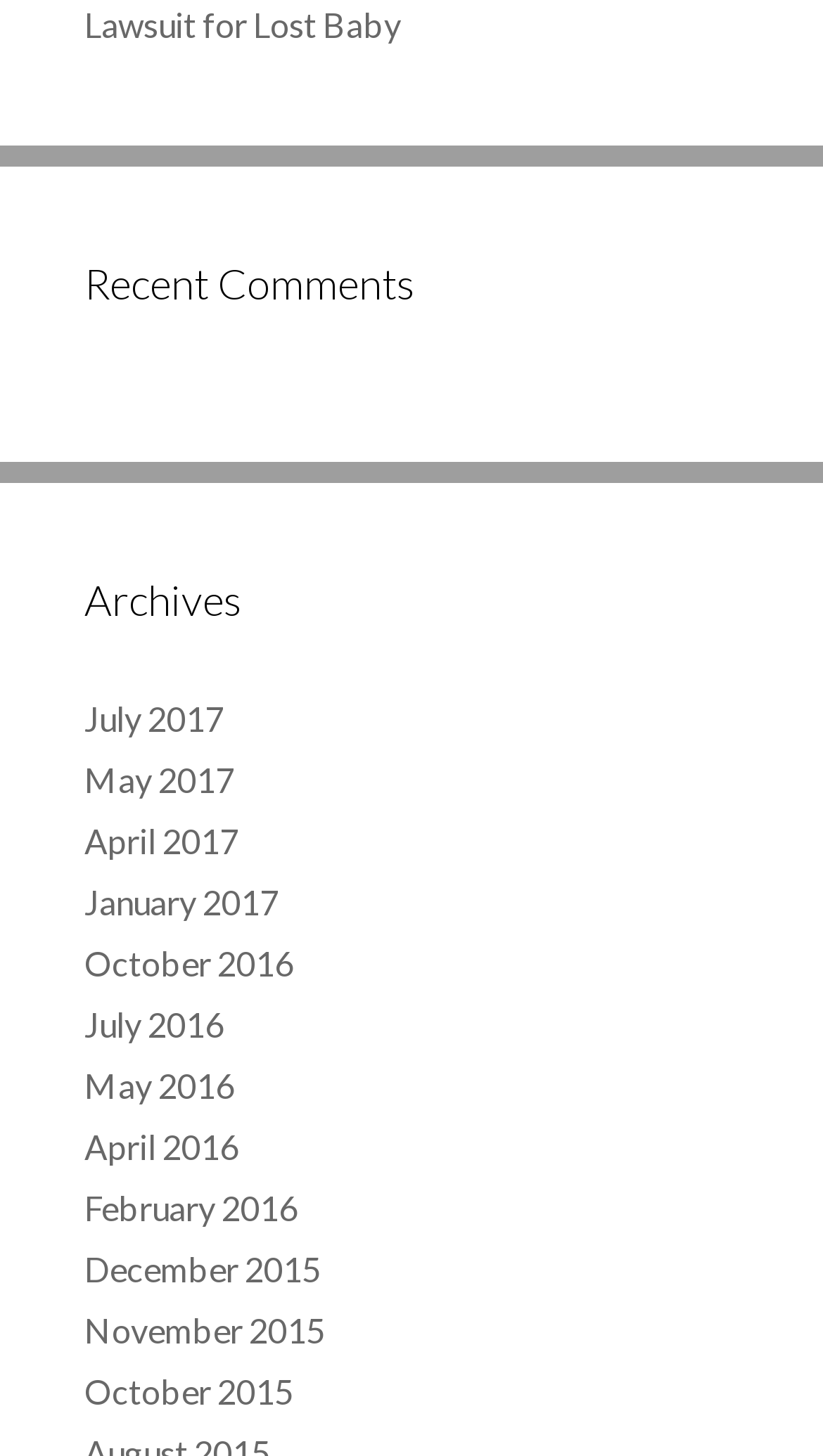Determine the bounding box coordinates of the clickable element necessary to fulfill the instruction: "Read lawsuit for lost baby". Provide the coordinates as four float numbers within the 0 to 1 range, i.e., [left, top, right, bottom].

[0.103, 0.003, 0.487, 0.03]